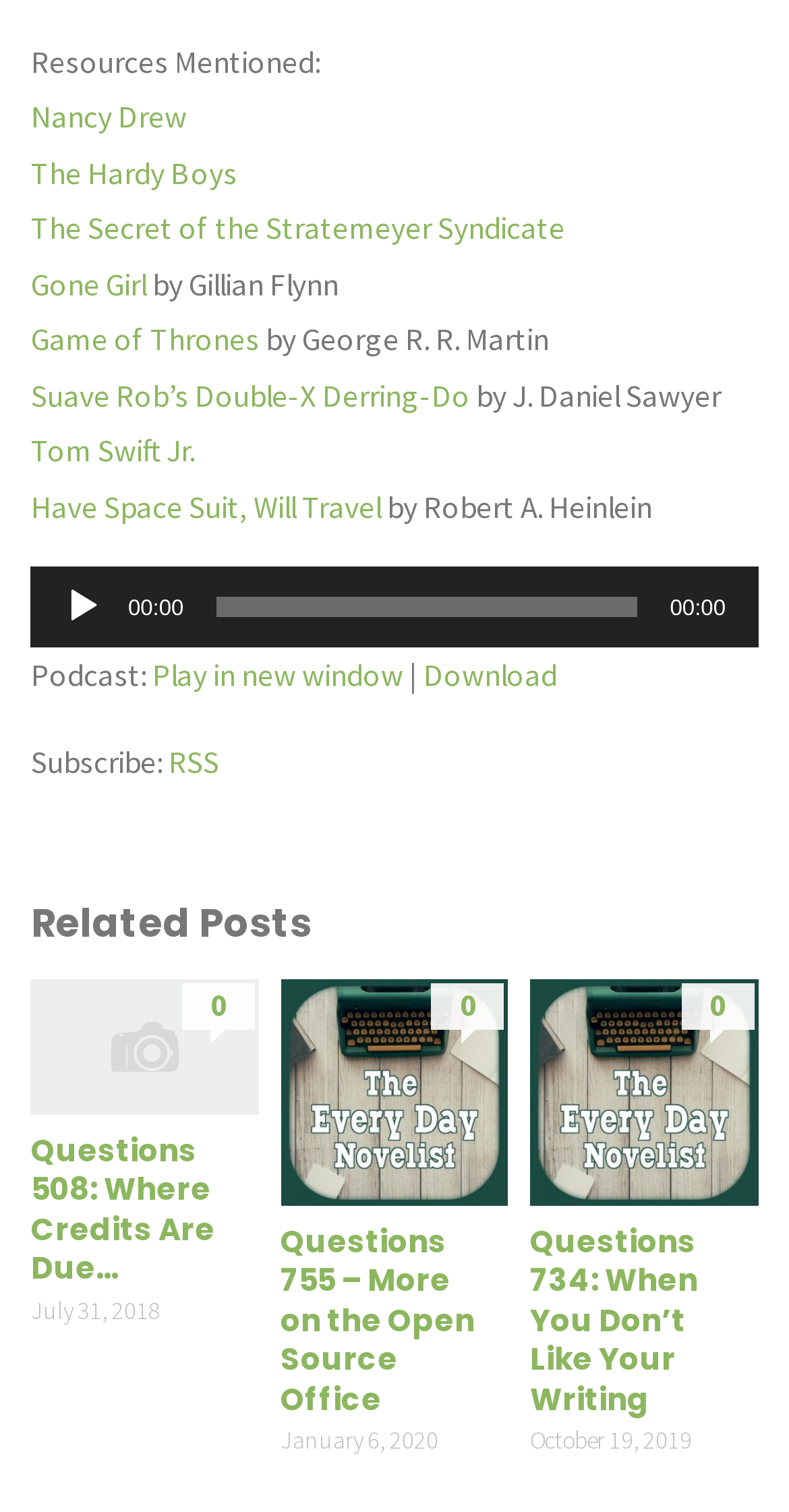Given the following UI element description: "Play in new window", find the bounding box coordinates in the webpage screenshot.

[0.193, 0.433, 0.511, 0.459]